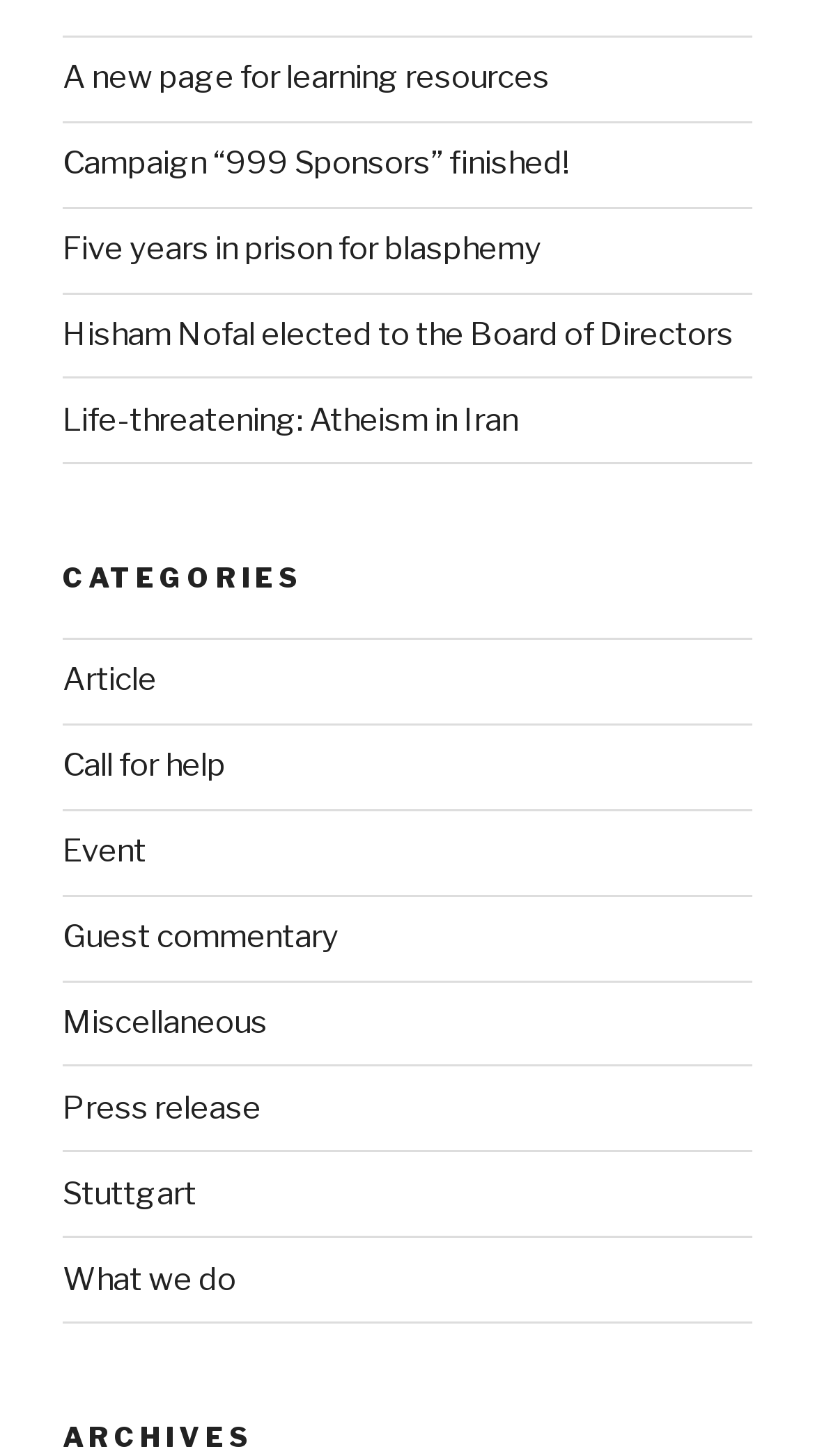Could you find the bounding box coordinates of the clickable area to complete this instruction: "learn about what we do"?

[0.077, 0.866, 0.29, 0.891]